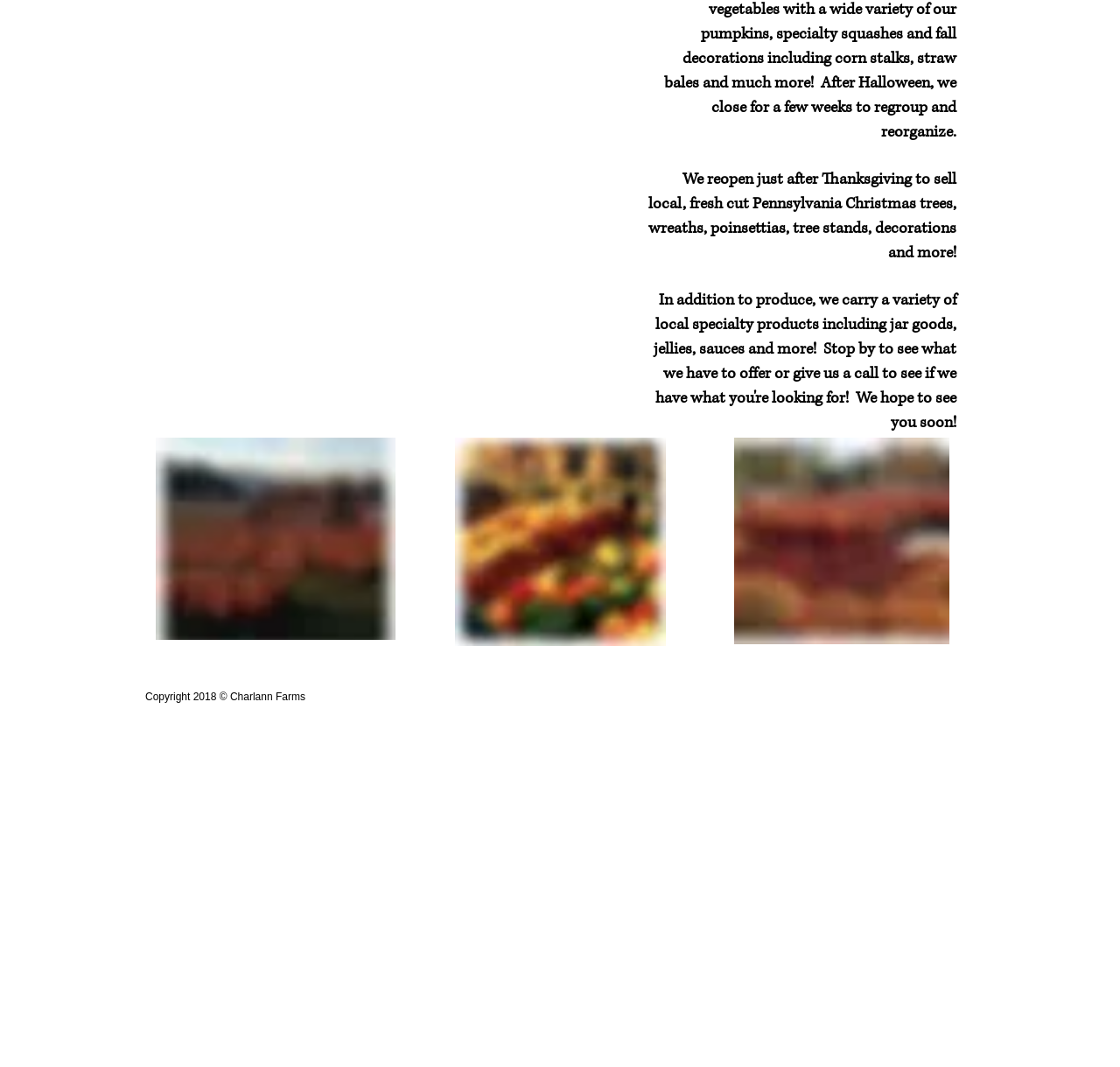Determine the bounding box for the UI element as described: "aria-label="Instagram App Icon"". The coordinates should be represented as four float numbers between 0 and 1, formatted as [left, top, right, bottom].

[0.829, 0.642, 0.85, 0.664]